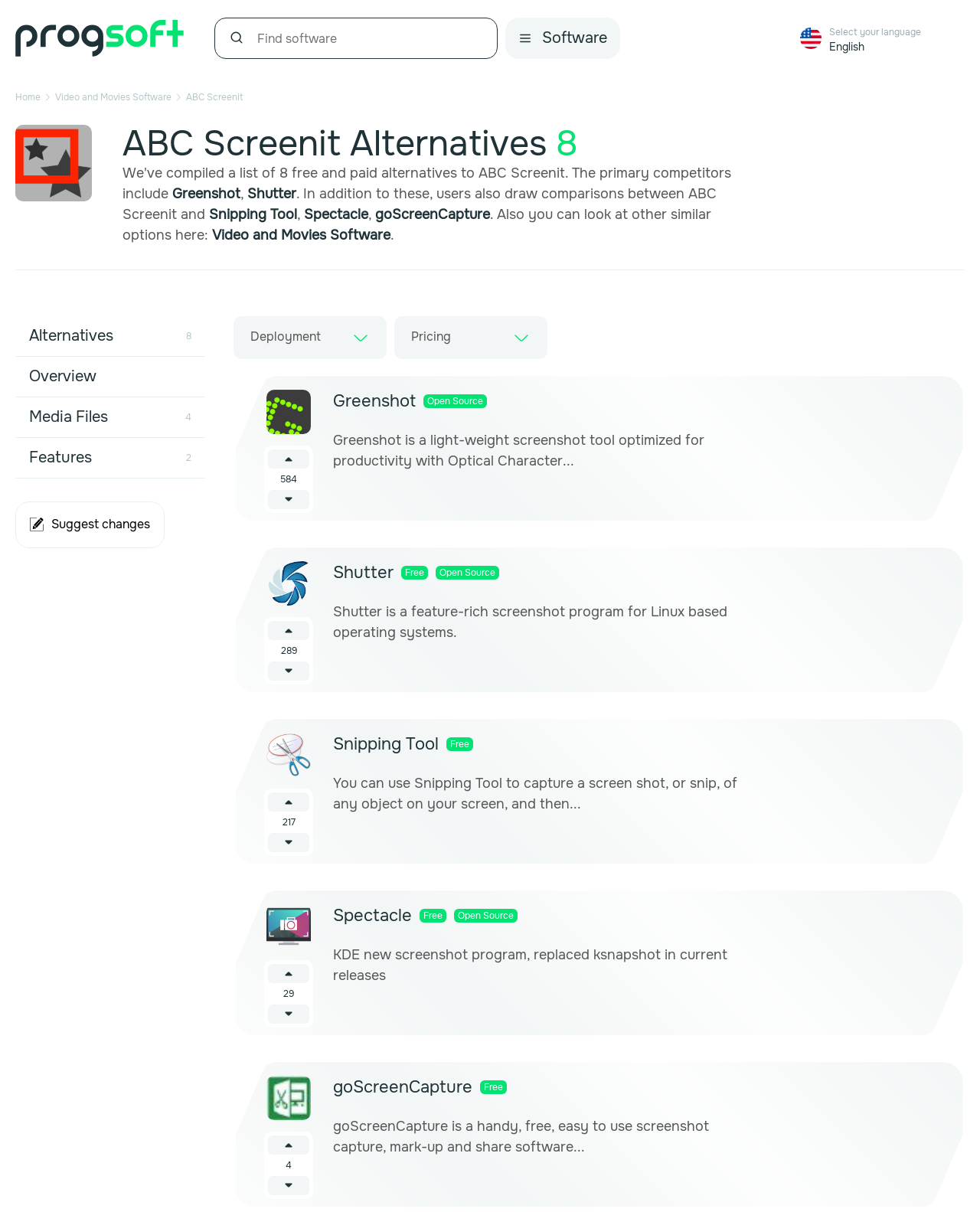Can you find the bounding box coordinates for the element that needs to be clicked to execute this instruction: "Expand deployment options"? The coordinates should be given as four float numbers between 0 and 1, i.e., [left, top, right, bottom].

[0.238, 0.261, 0.395, 0.296]